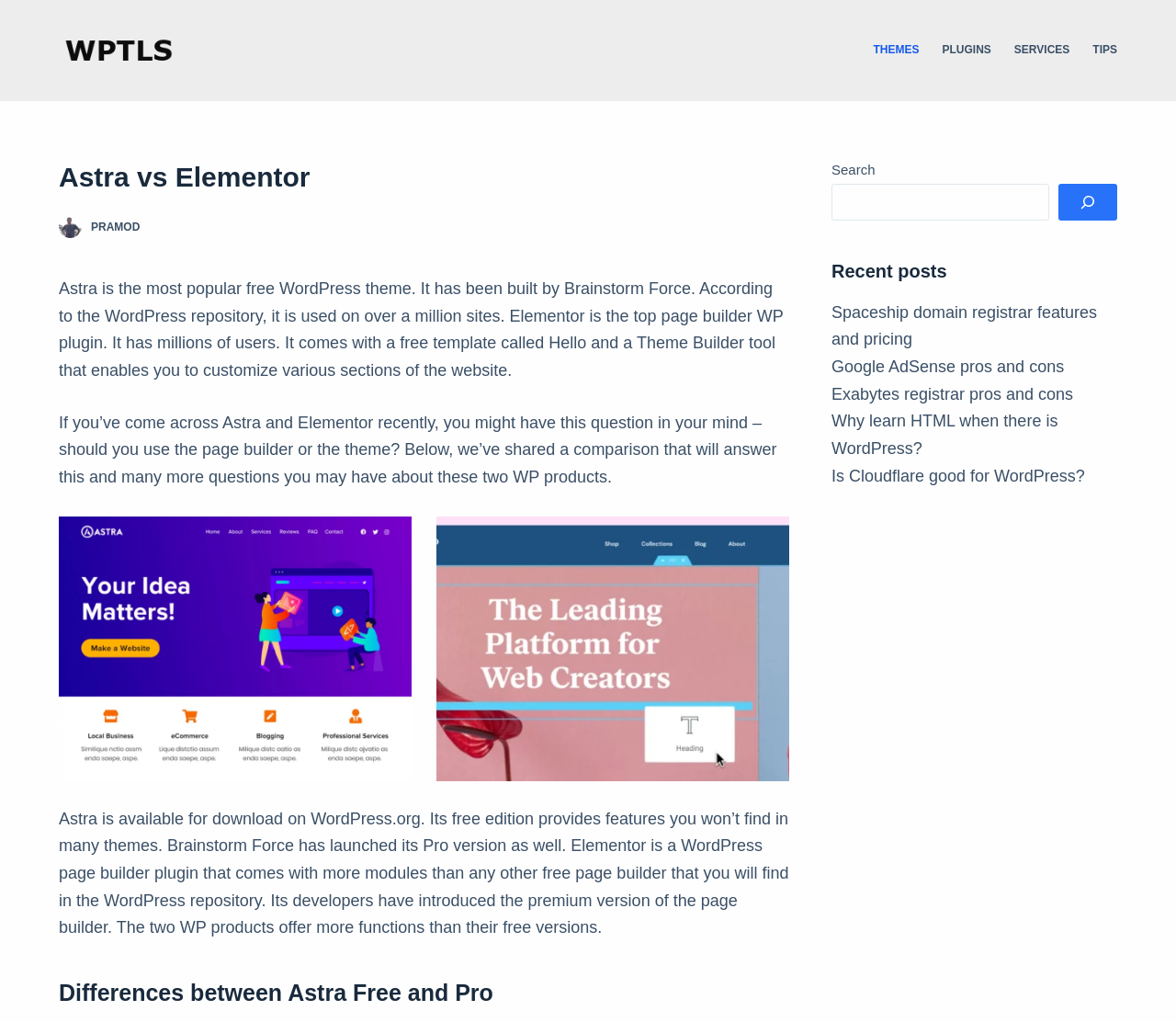Provide a single word or phrase answer to the question: 
What is the purpose of the 'Theme Builder' tool in Elementor?

Customize website sections